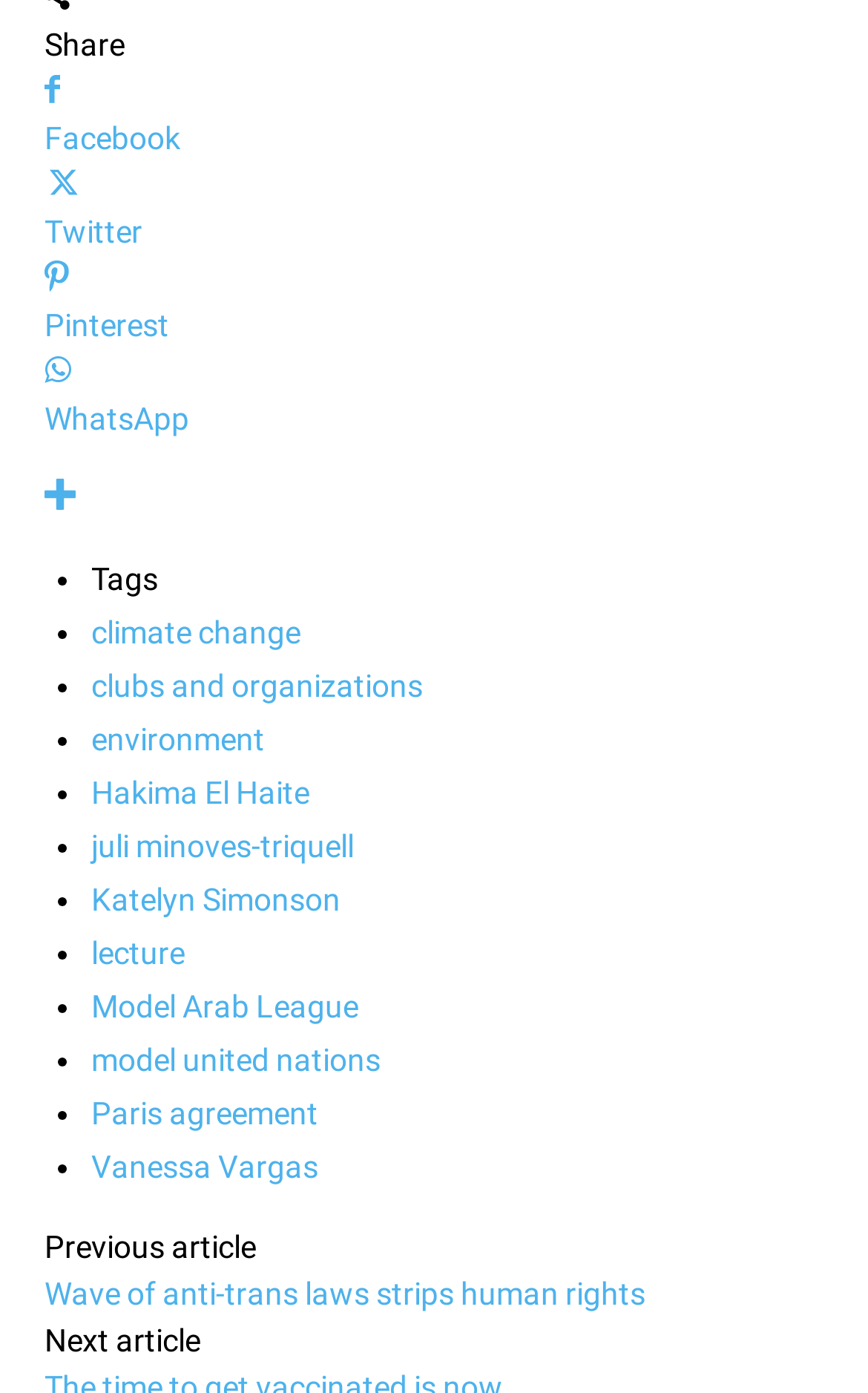Answer the following query with a single word or phrase:
What is the topic of the previous article?

Wave of anti-trans laws strips human rights